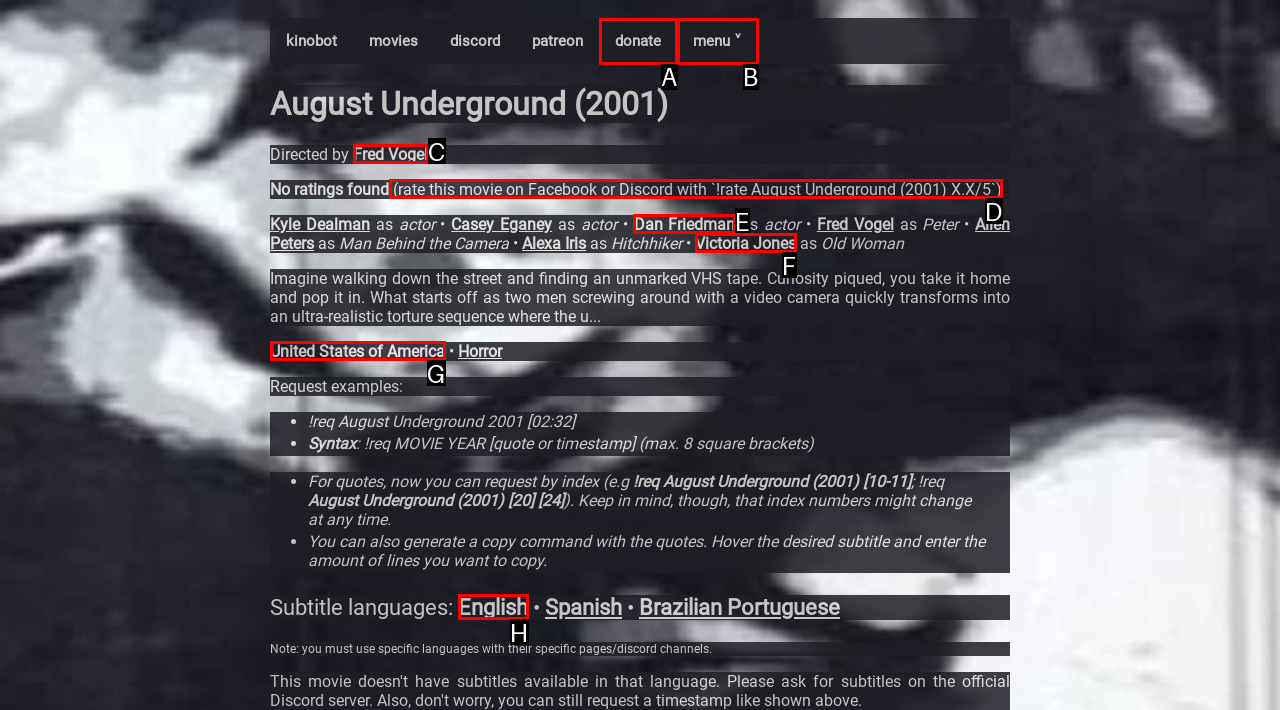Tell me which one HTML element I should click to complete the following task: Rate this movie on Facebook or Discord
Answer with the option's letter from the given choices directly.

D